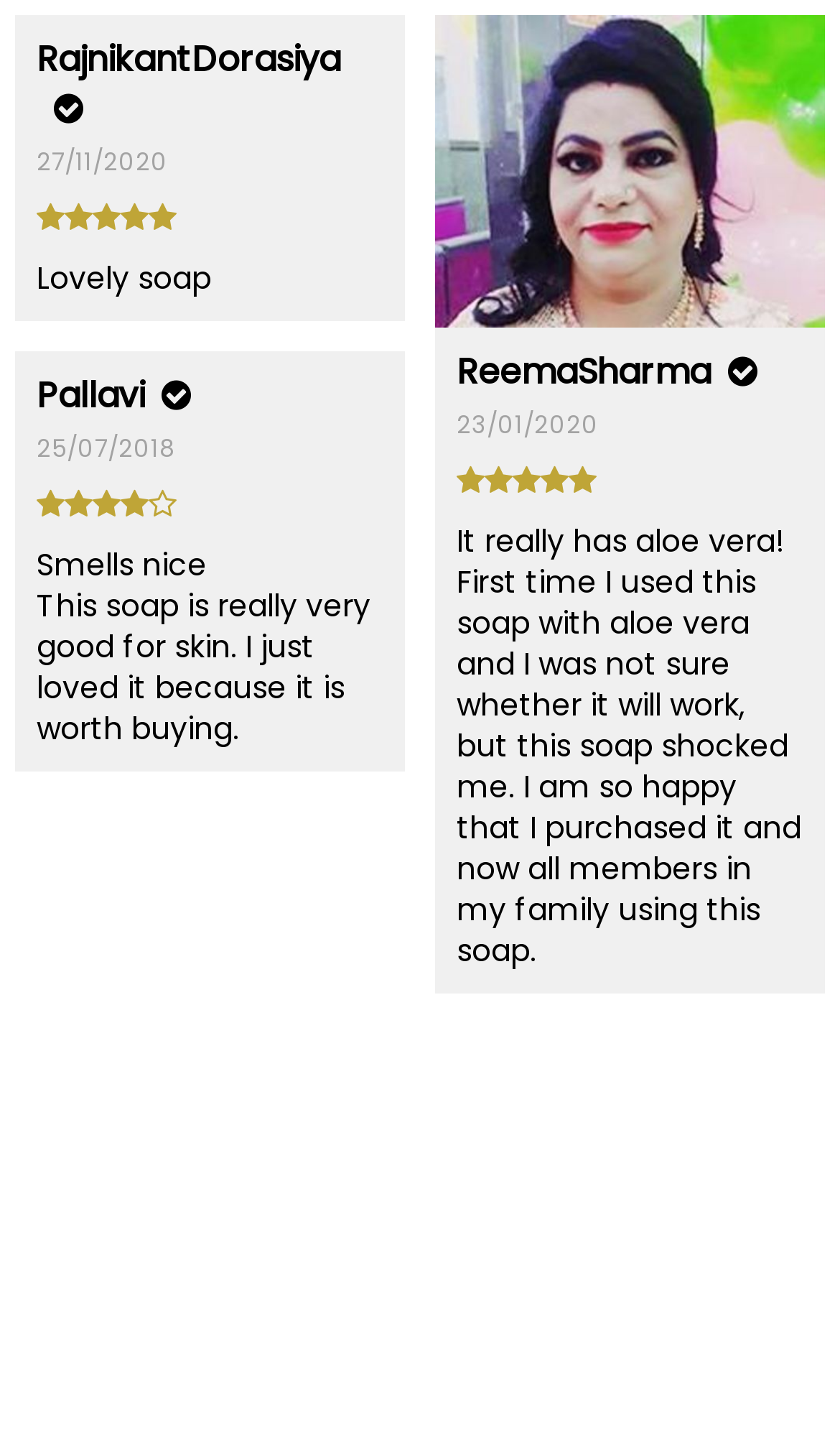Using a single word or phrase, answer the following question: 
Who wrote the first review?

RajnikantDorasiya